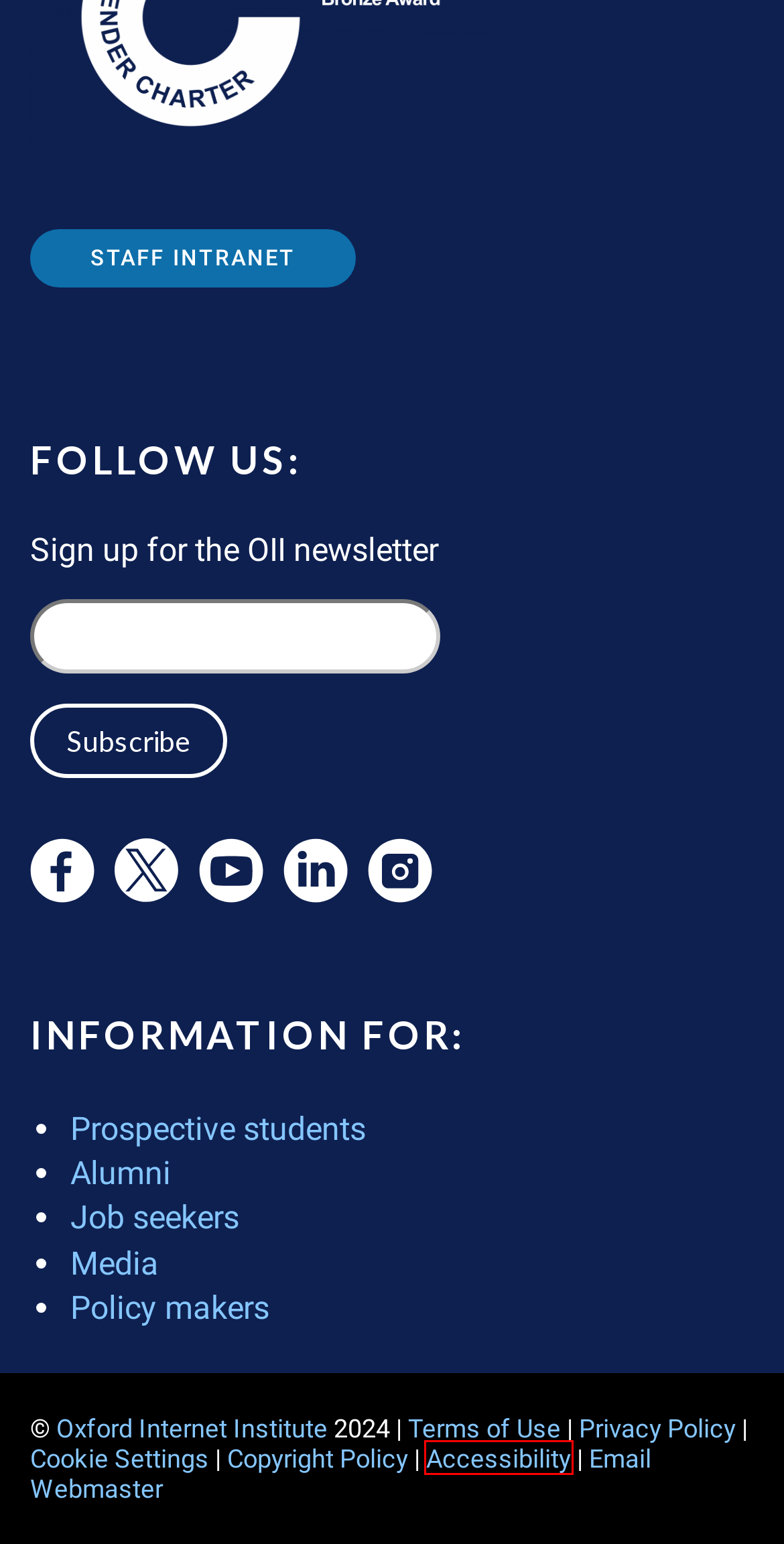Review the webpage screenshot provided, noting the red bounding box around a UI element. Choose the description that best matches the new webpage after clicking the element within the bounding box. The following are the options:
A. OII | Information for Alumni
B. OII | Latest Reports
C. OII | Accessibility Statement for Oxford Internet Institute Websites
D. OII | Vacancies
E. OII | Privacy Policy
F. OII | Terms of Use
G. OII | Copyright Policy
H. OII | News & Events

C